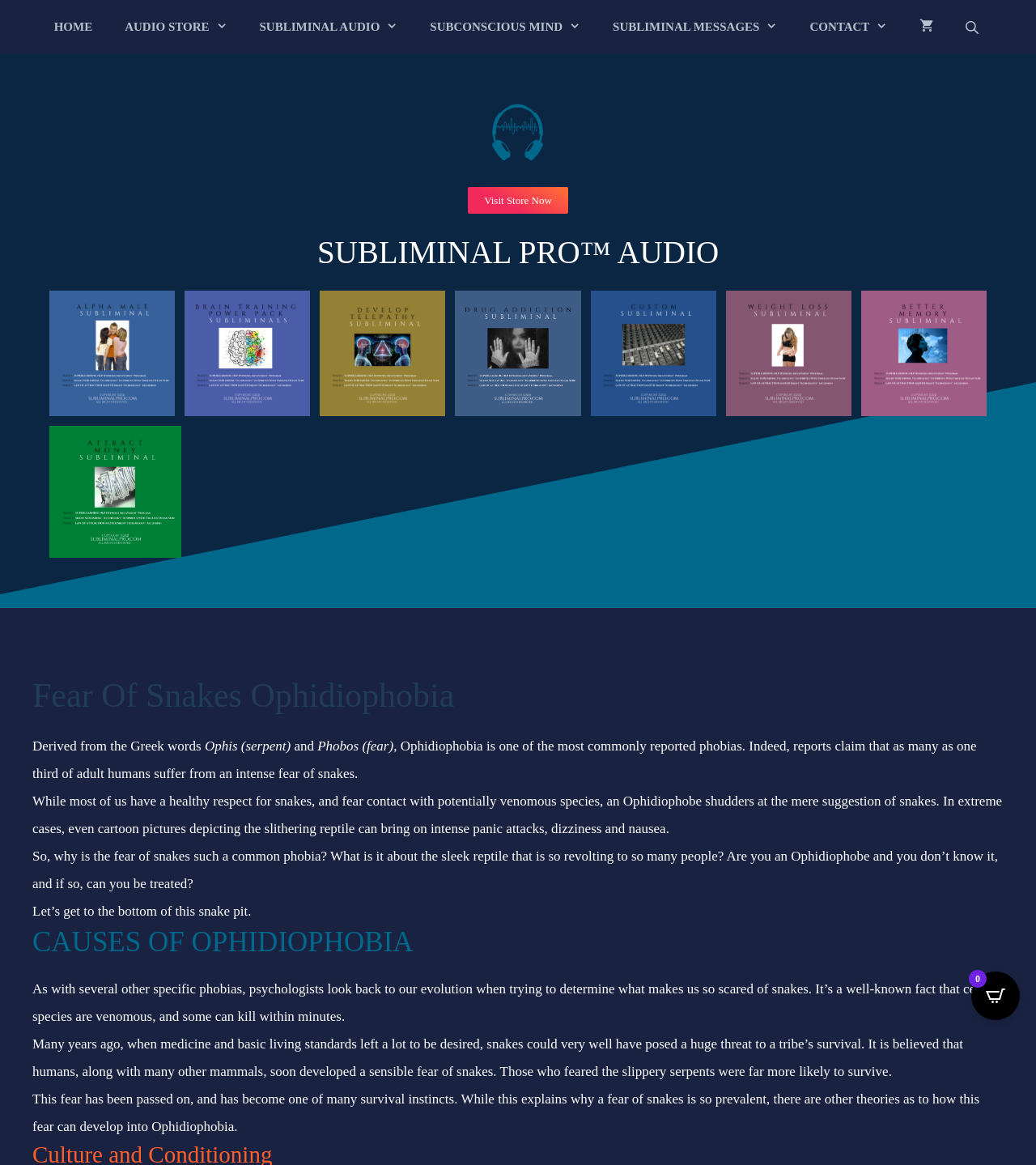Locate the bounding box coordinates of the clickable region to complete the following instruction: "Open the cart."

[0.938, 0.834, 0.984, 0.876]